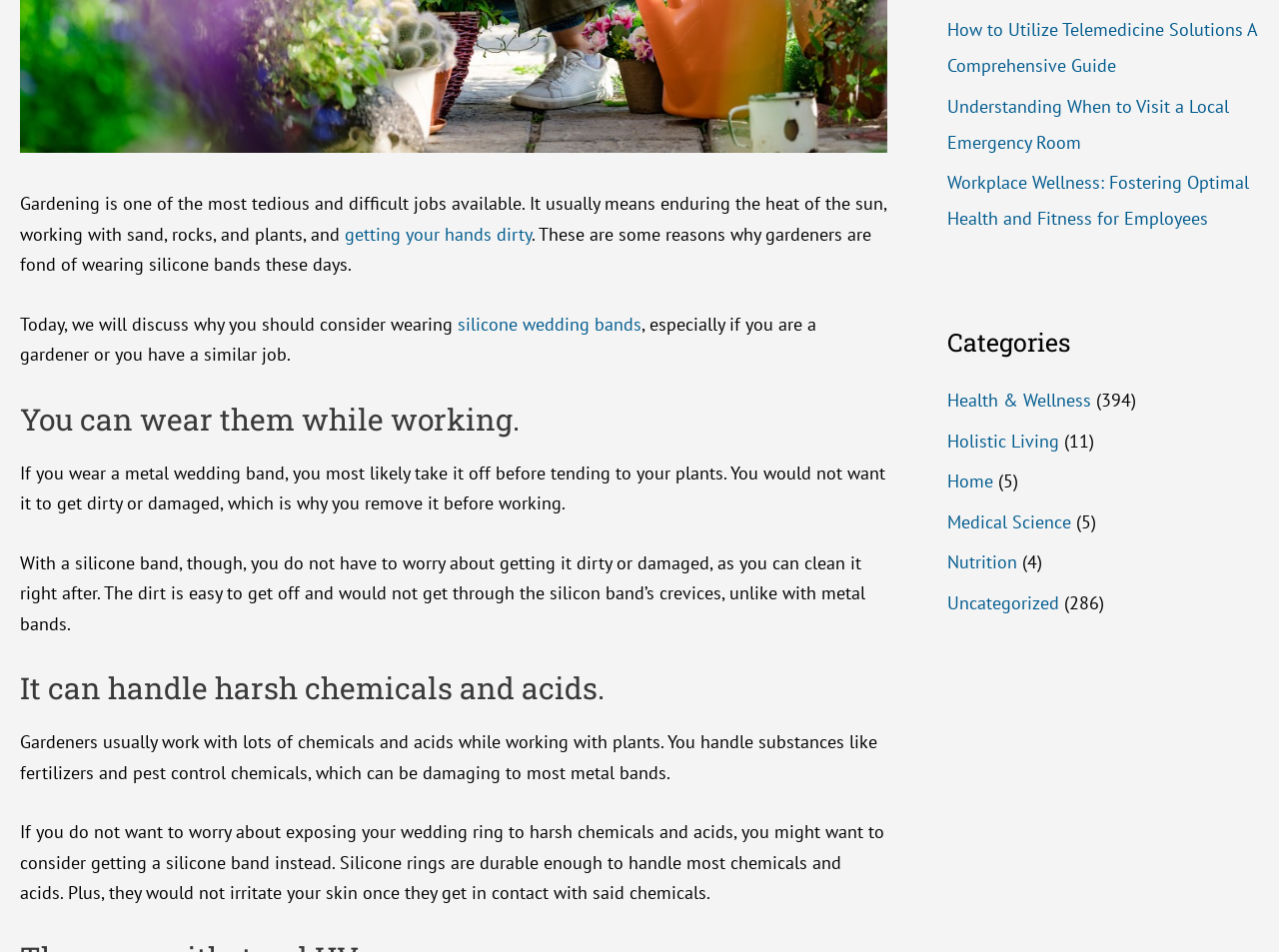Locate the bounding box coordinates for the element described below: "Nutrition". The coordinates must be four float values between 0 and 1, formatted as [left, top, right, bottom].

[0.741, 0.578, 0.795, 0.603]